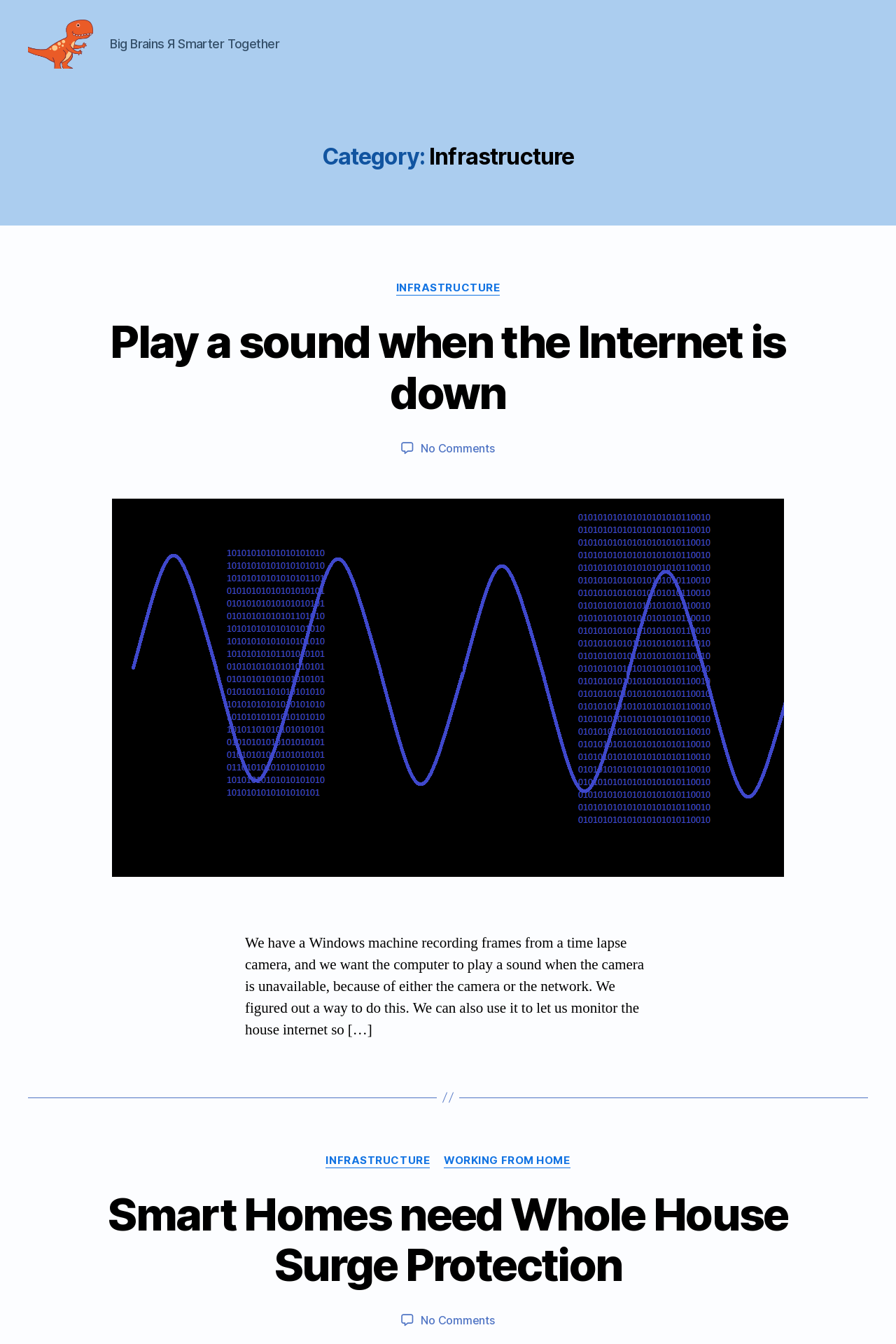Locate the bounding box coordinates of the element to click to perform the following action: 'Learn more about 'Aircraft for Sale''. The coordinates should be given as four float values between 0 and 1, in the form of [left, top, right, bottom].

None